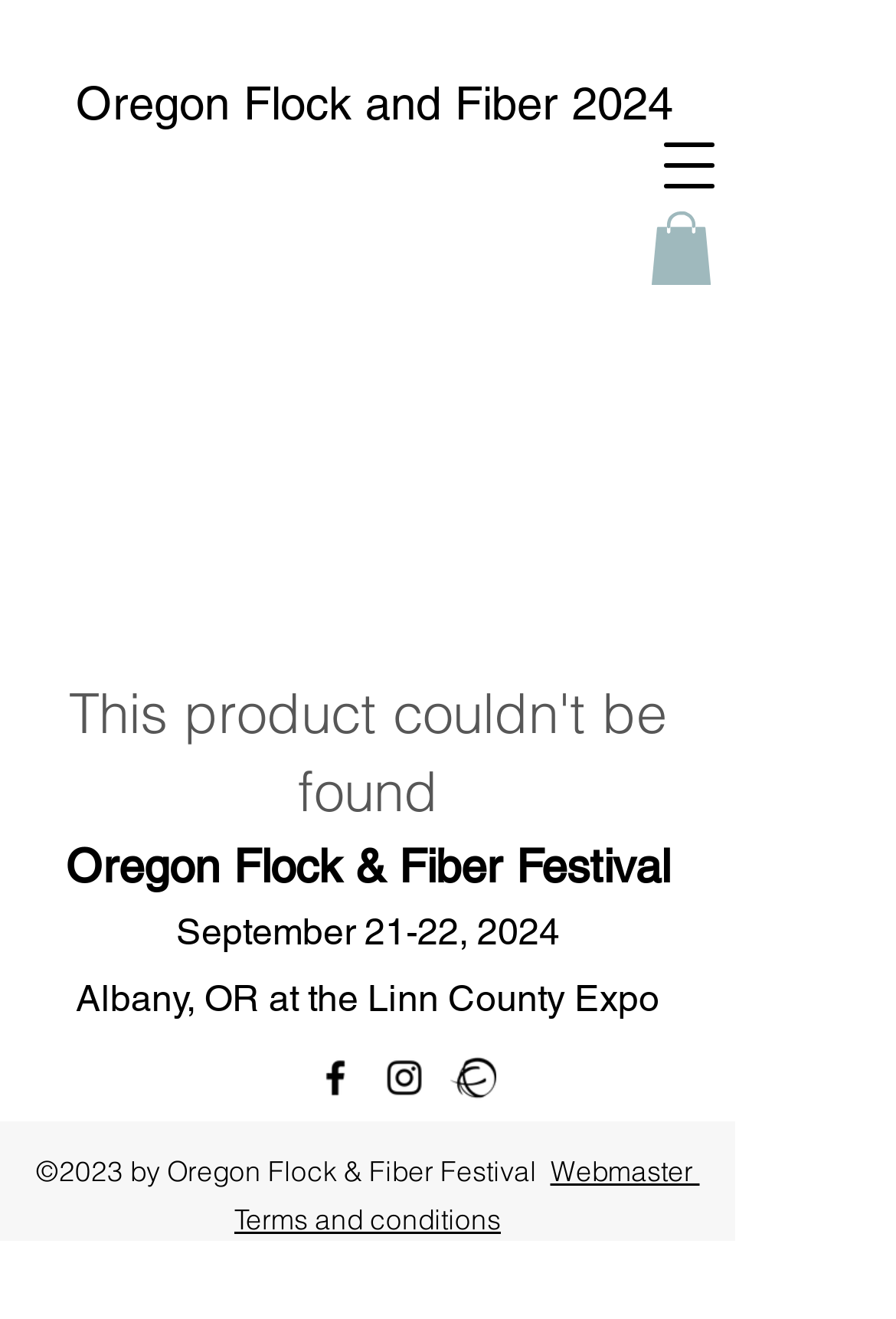Based on the element description, predict the bounding box coordinates (top-left x, top-left y, bottom-right x, bottom-right y) for the UI element in the screenshot: aria-label="instagram"

[0.426, 0.799, 0.477, 0.834]